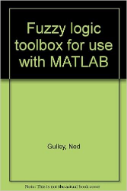What is the focus of the book in relation to MATLAB software?
Carefully analyze the image and provide a detailed answer to the question.

The caption states that the book is focused on 'fuzzy logic, an important area in computer science and engineering, particularly in relation to MATLAB software', indicating that the book is centered around the application of fuzzy logic in MATLAB.